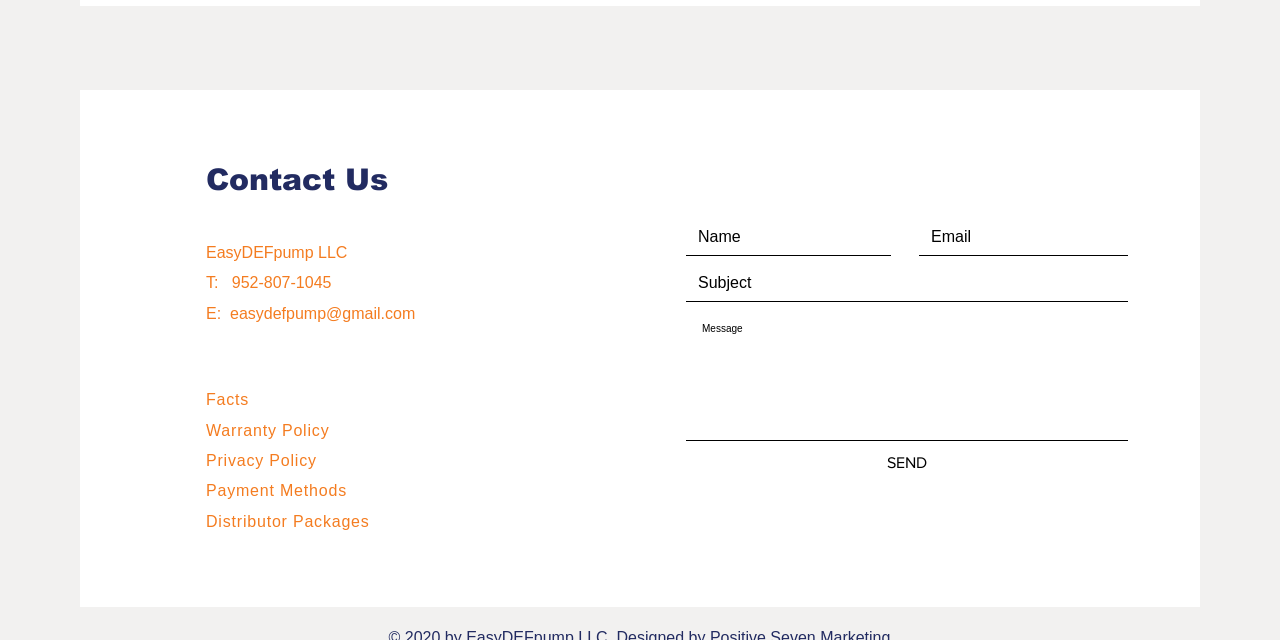Provide a brief response to the question below using a single word or phrase: 
What is the phone number?

952-807-1045